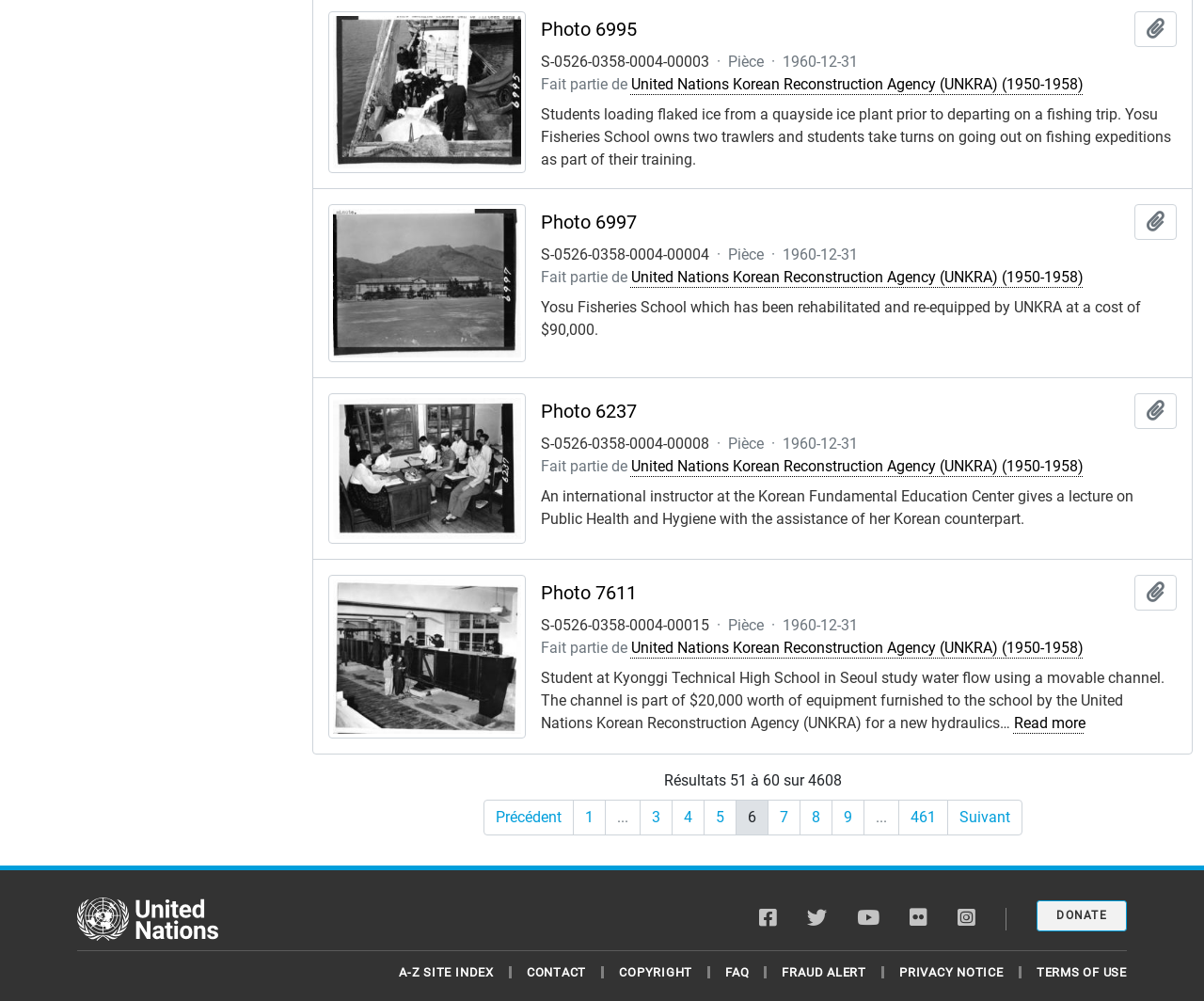Please identify the bounding box coordinates of the element that needs to be clicked to execute the following command: "View photo 6995". Provide the bounding box using four float numbers between 0 and 1, formatted as [left, top, right, bottom].

[0.273, 0.082, 0.436, 0.1]